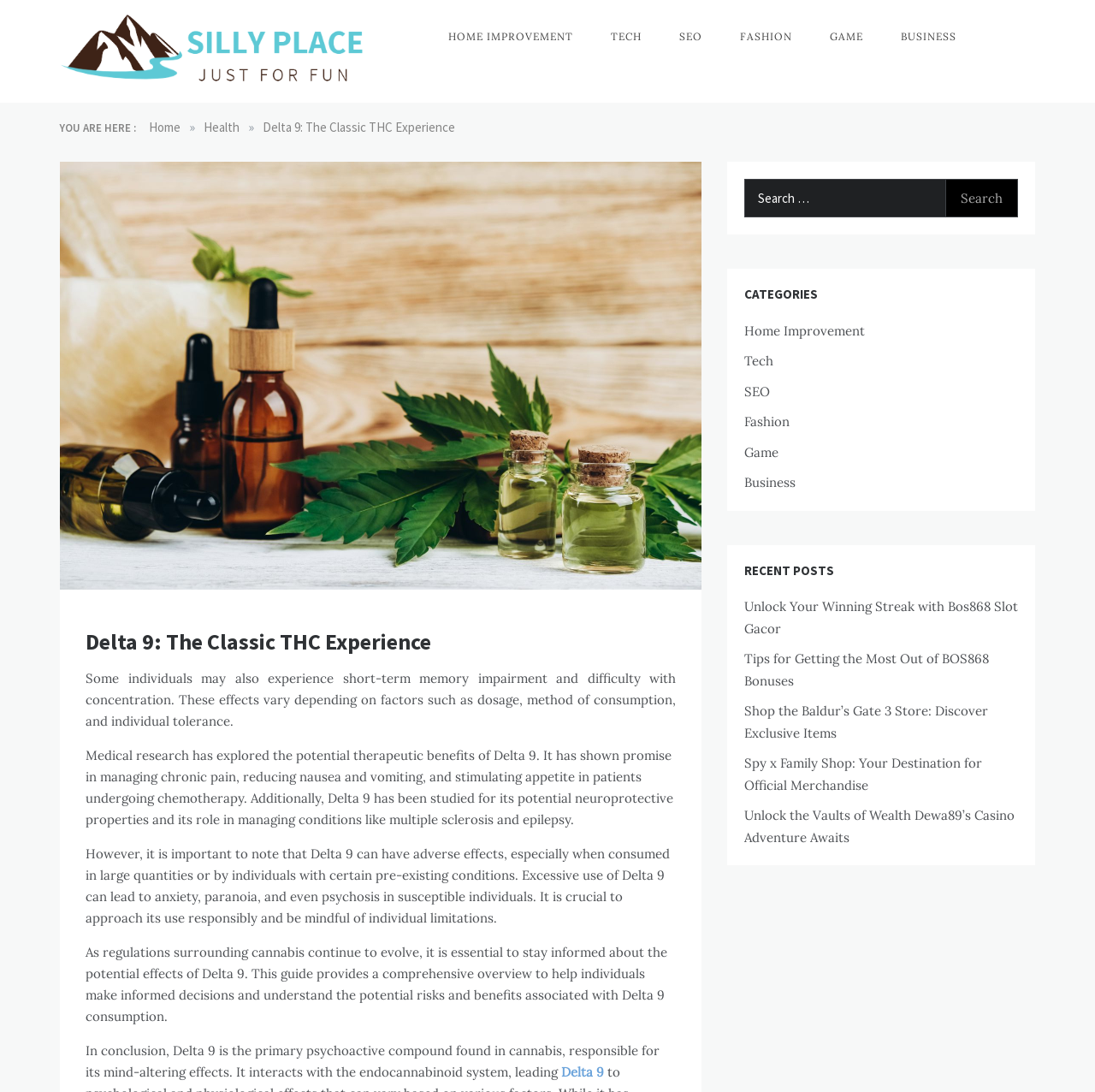By analyzing the image, answer the following question with a detailed response: What categories are available on the webpage?

This answer can be obtained by analyzing the structure and content of the webpage. The categories are listed in the top navigation bar of the webpage, and they include Home Improvement, Tech, SEO, Fashion, Game, and Business.